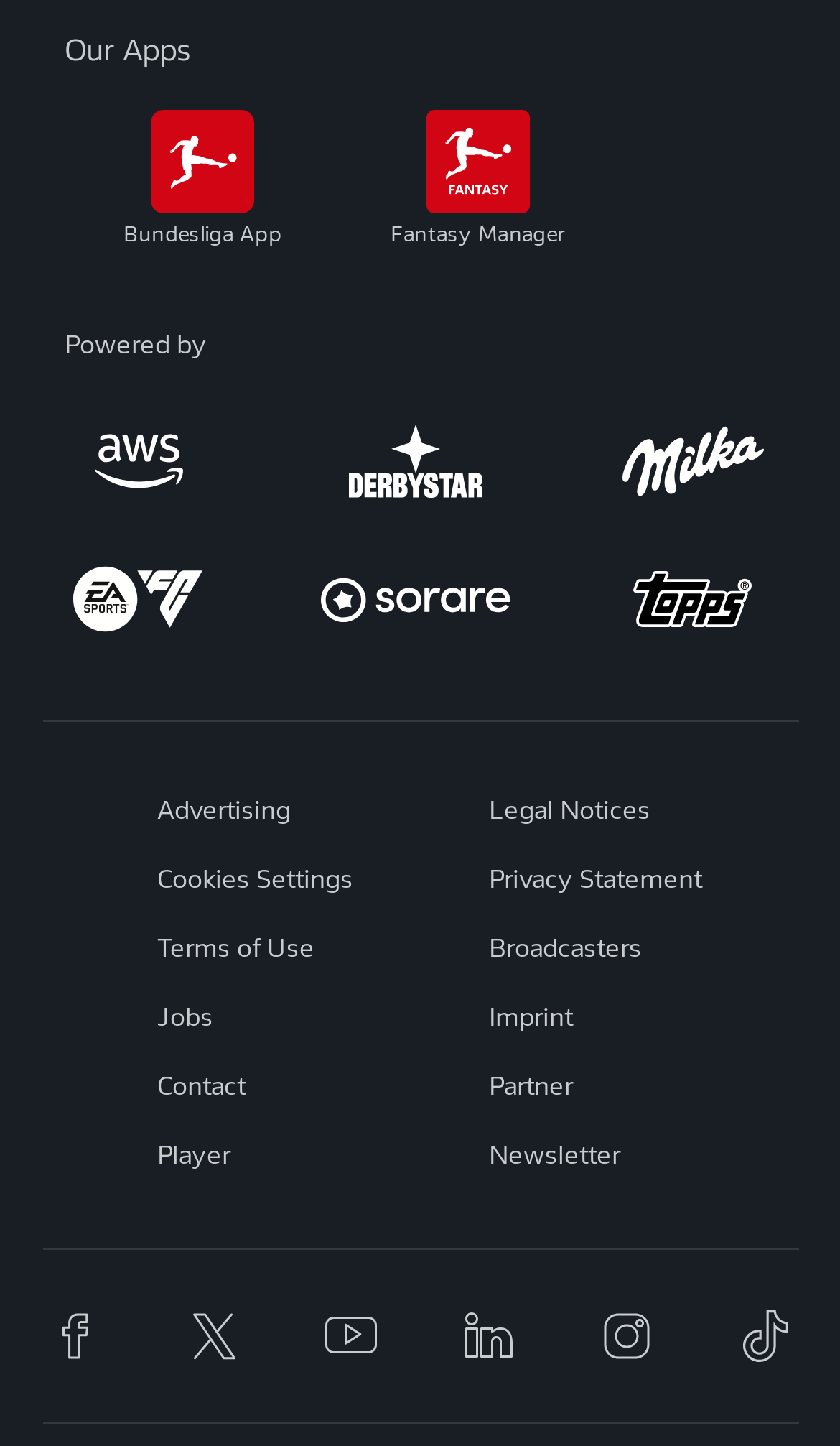Ascertain the bounding box coordinates for the UI element detailed here: "title="facebook"". The coordinates should be provided as [left, top, right, bottom] with each value being a float between 0 and 1.

[0.008, 0.876, 0.172, 0.972]